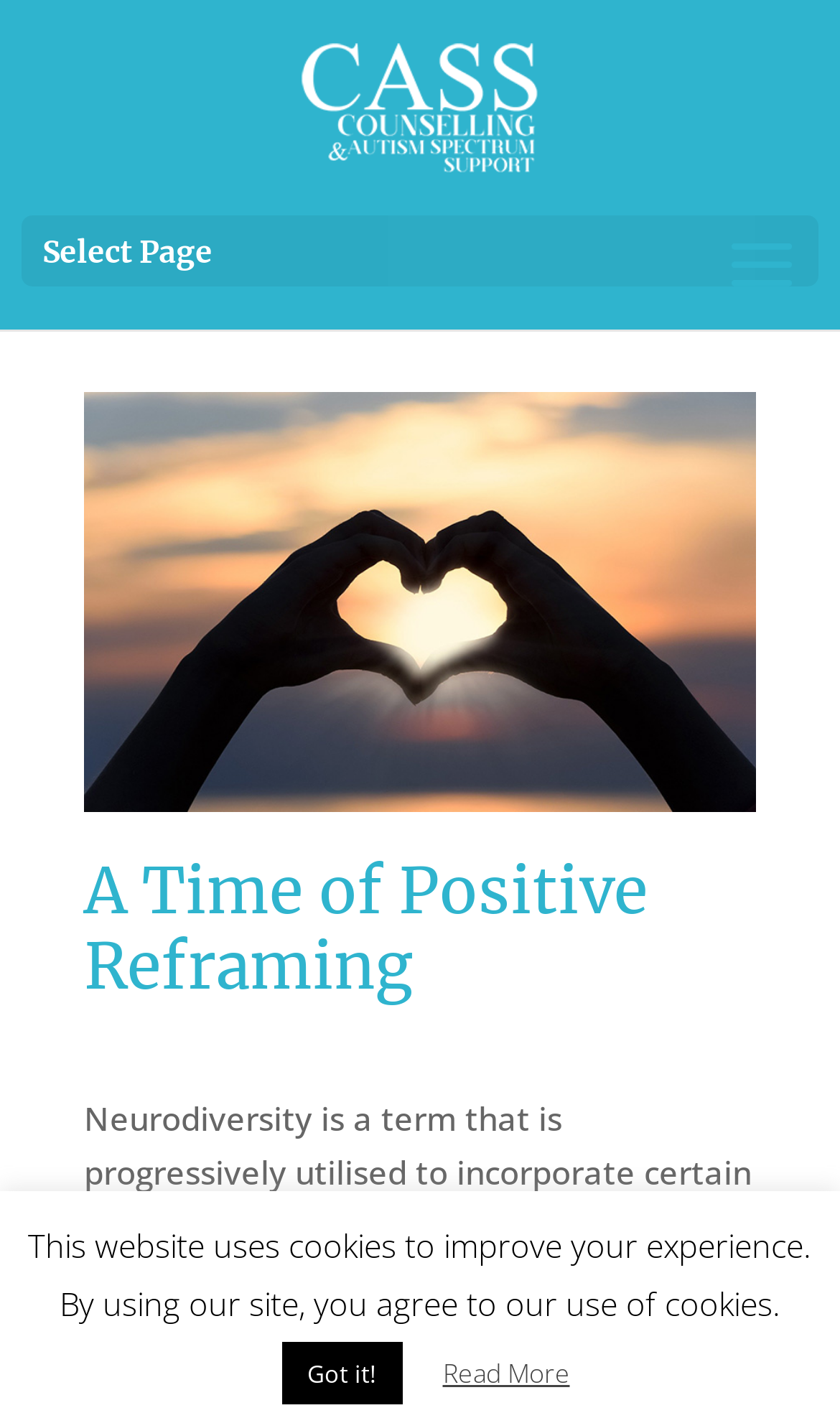What is the main image on the webpage?
Please answer the question with as much detail as possible using the screenshot.

The main image on the webpage is a large image that takes up most of the screen, with the text 'A Time of Positive Reframing' above it, indicating that it is the main image on the webpage.